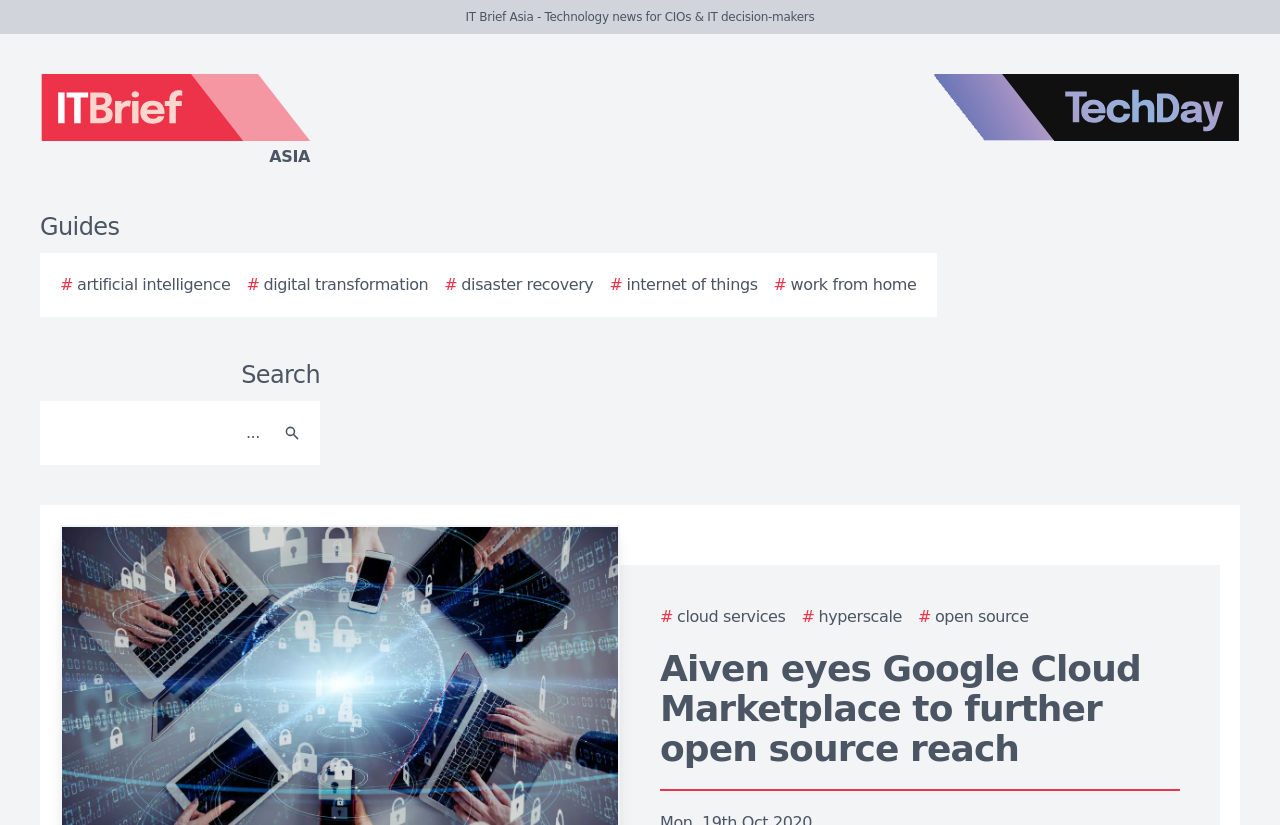What is the logo on the top left corner?
Look at the image and respond with a one-word or short-phrase answer.

IT Brief Asia logo